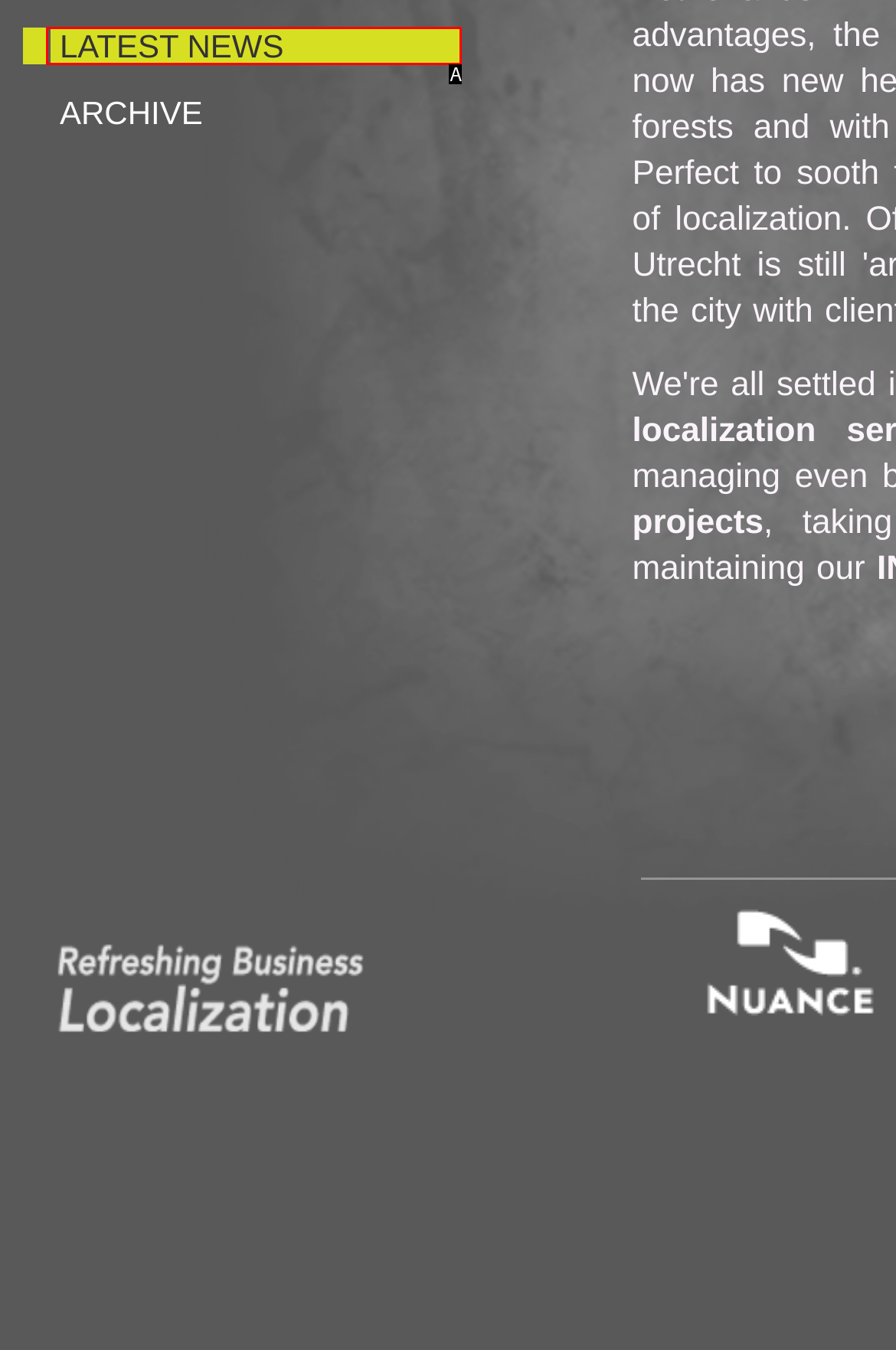From the given options, find the HTML element that fits the description: Latest news. Reply with the letter of the chosen element.

A